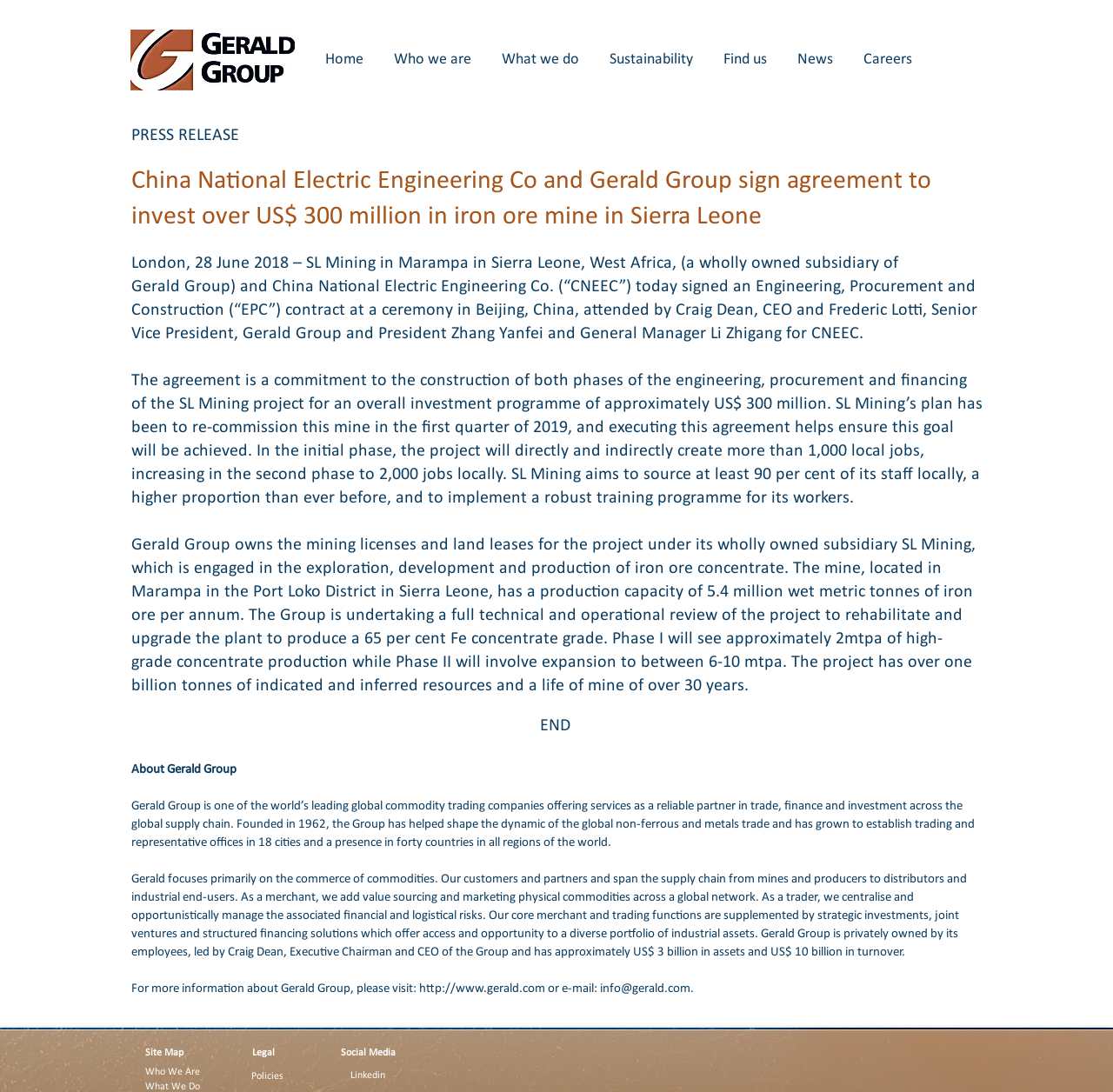Given the description of the UI element: "Site Map", predict the bounding box coordinates in the form of [left, top, right, bottom], with each value being a float between 0 and 1.

[0.13, 0.959, 0.165, 0.969]